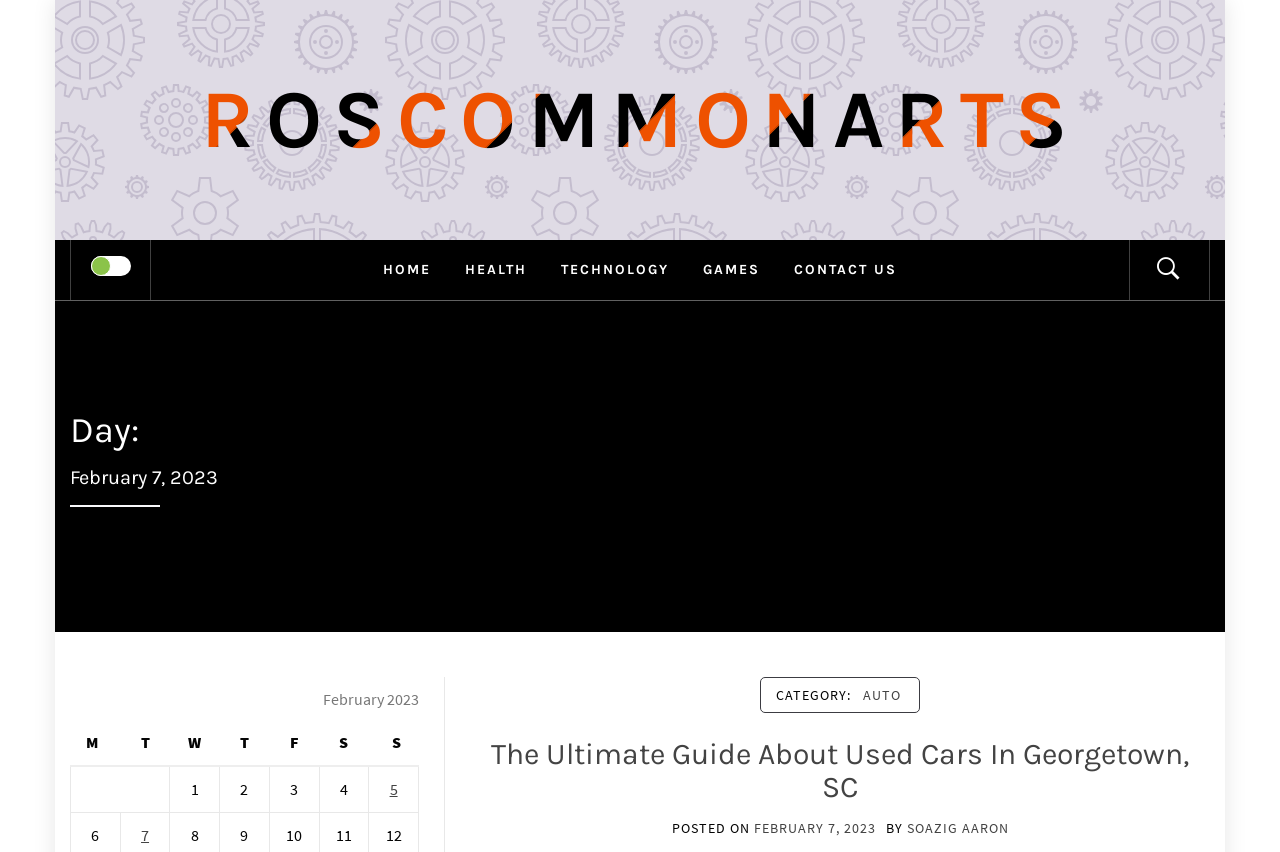Identify the primary heading of the webpage and provide its text.

Day:
February 7, 2023